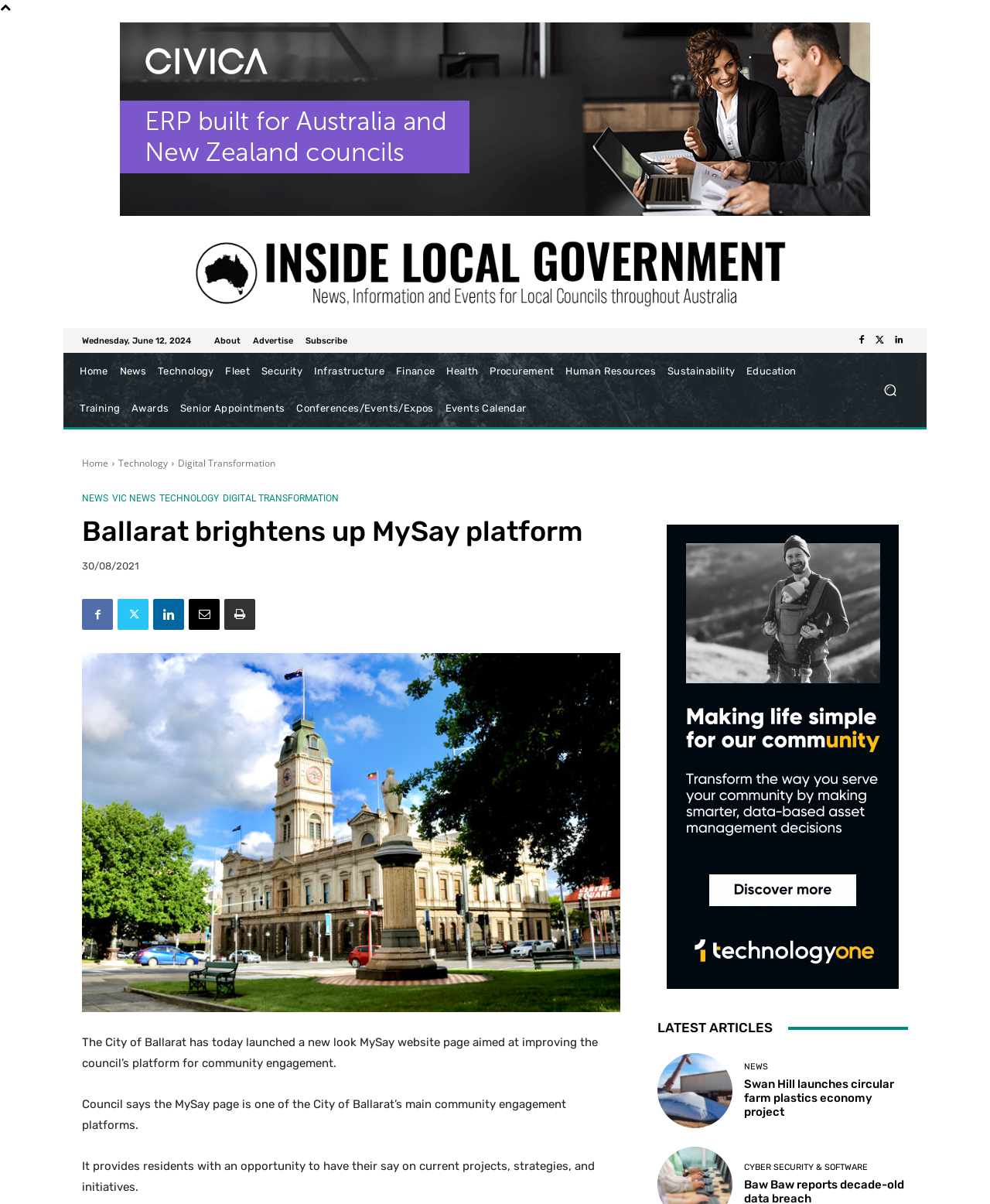Determine and generate the text content of the webpage's headline.

Ballarat brightens up MySay platform